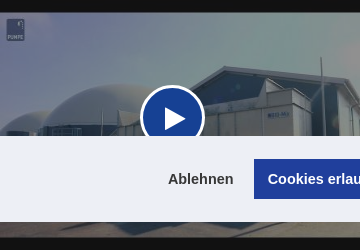Answer the question with a single word or phrase: 
What is the language of the options presented below the video?

German